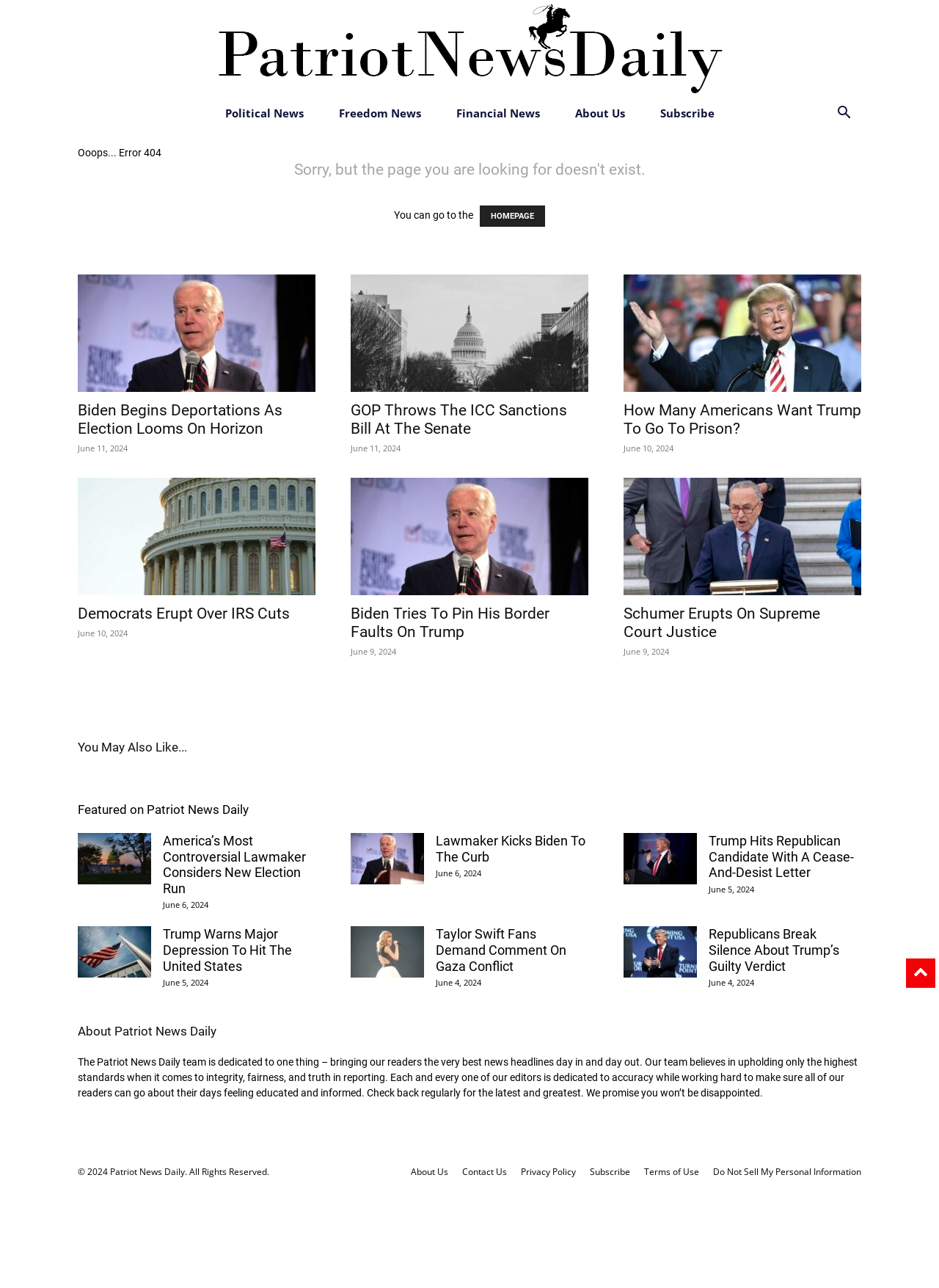Show the bounding box coordinates of the region that should be clicked to follow the instruction: "view Featured on Patriot News Daily."

[0.083, 0.62, 0.917, 0.638]